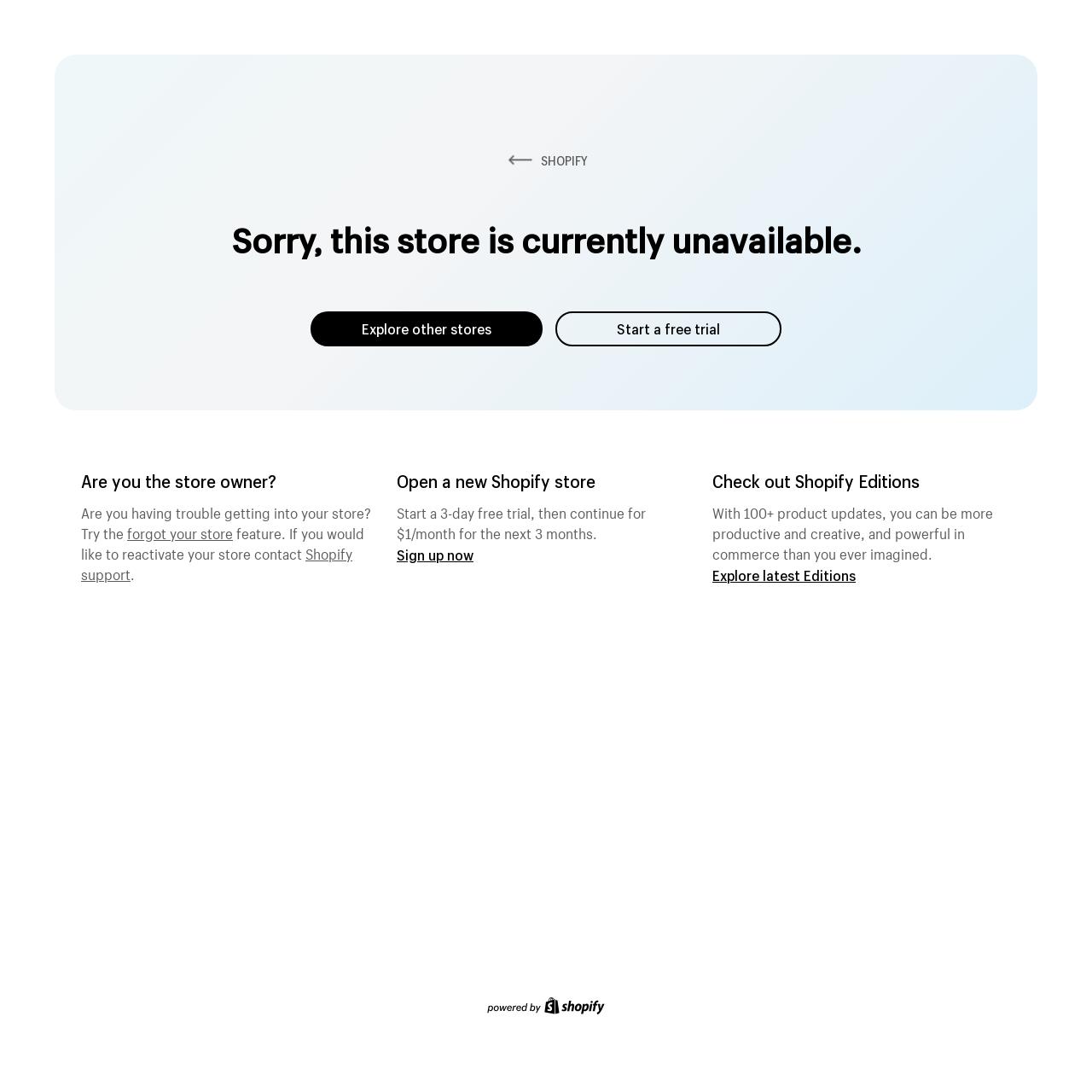Return the bounding box coordinates of the UI element that corresponds to this description: "Start a free trial". The coordinates must be given as four float numbers in the range of 0 and 1, [left, top, right, bottom].

[0.509, 0.285, 0.716, 0.317]